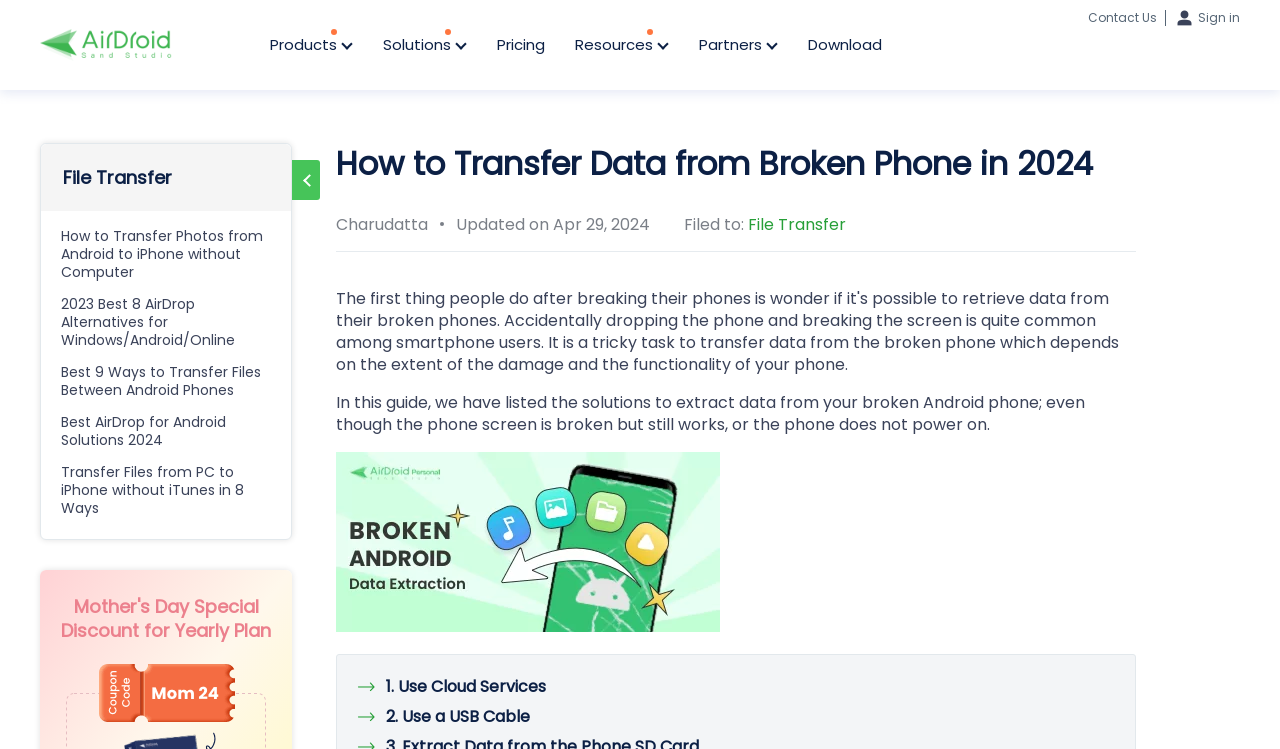Locate the primary heading on the webpage and return its text.

How to Transfer Data from Broken Phone in 2024